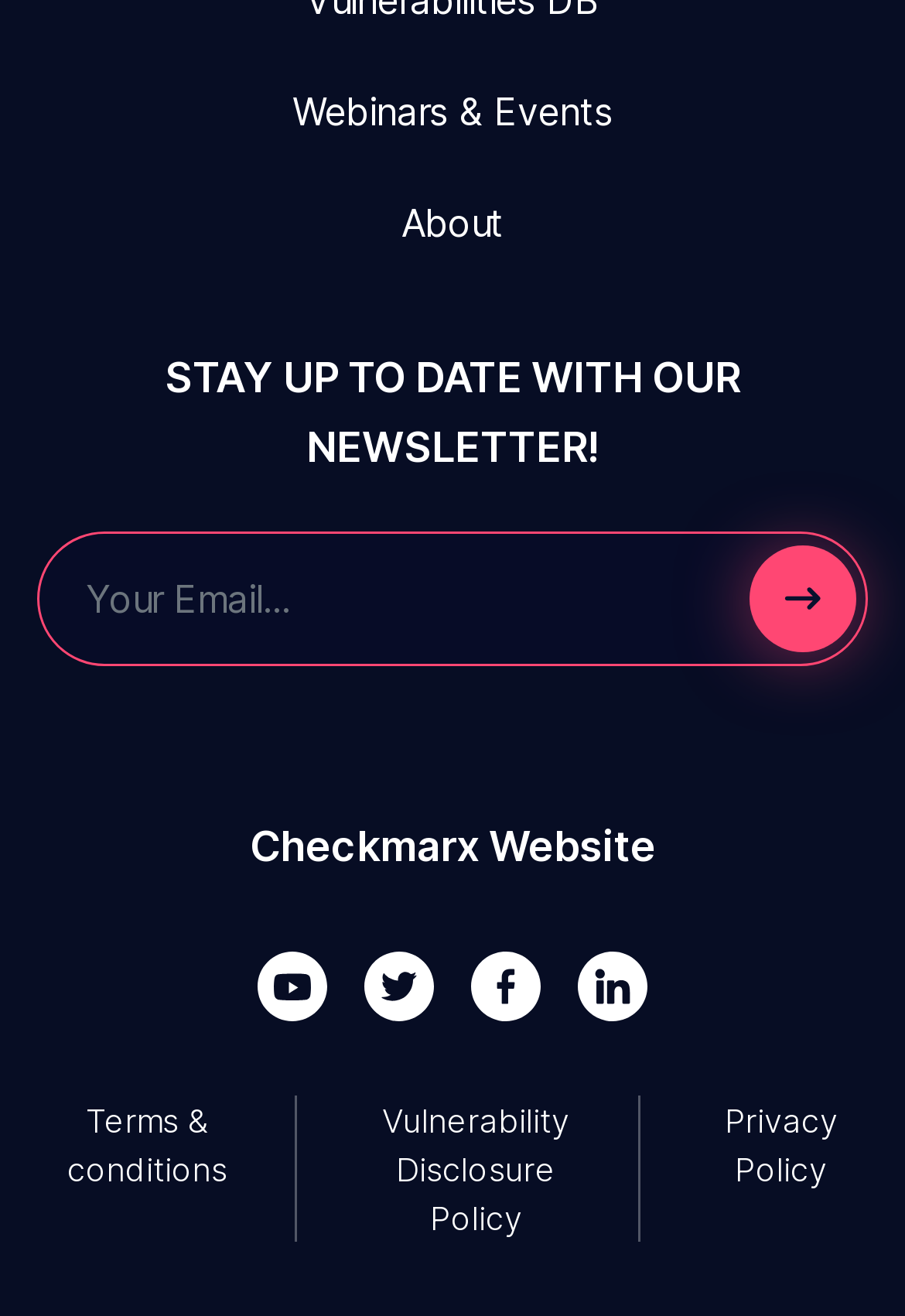Please find the bounding box coordinates for the clickable element needed to perform this instruction: "View Terms & conditions".

[0.041, 0.832, 0.284, 0.943]